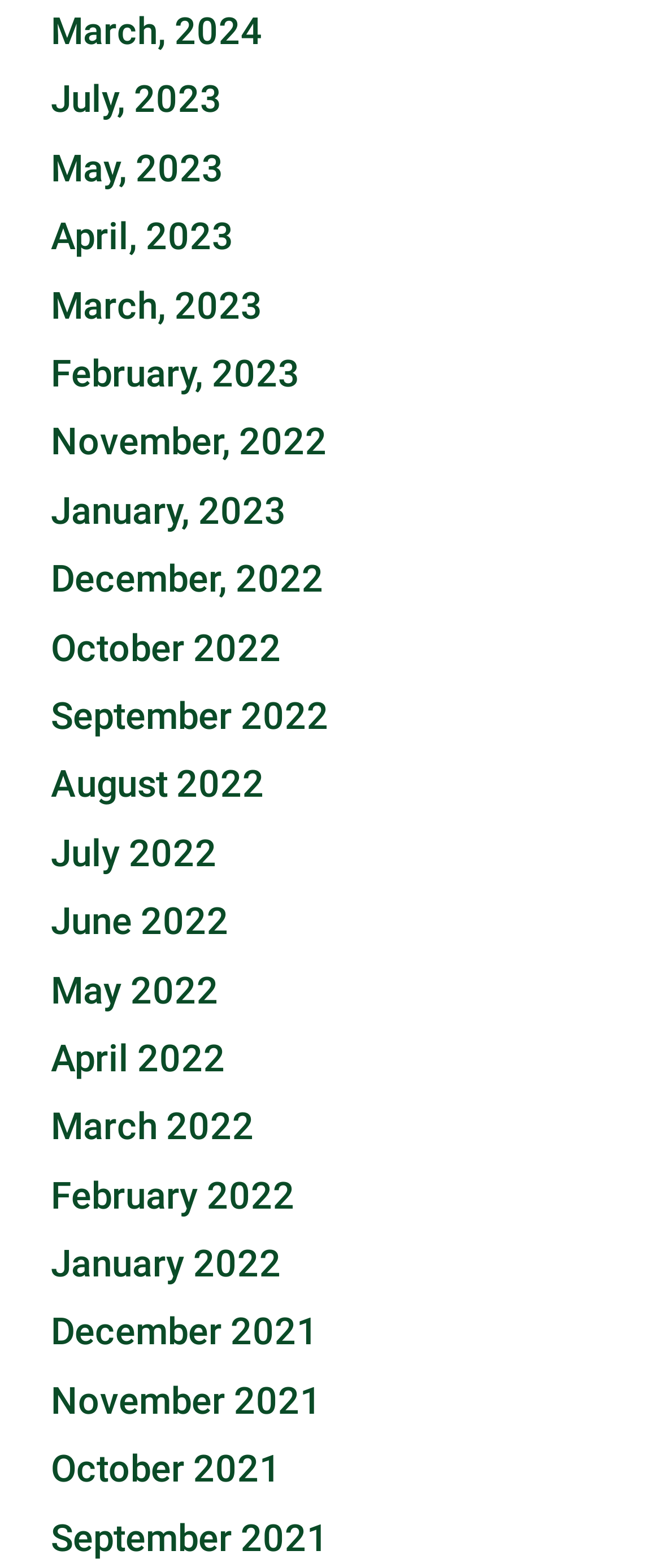What is the earliest month listed?
Please analyze the image and answer the question with as much detail as possible.

I looked at the headings of each article and found that the last one is 'September 2021', which is the earliest month listed.